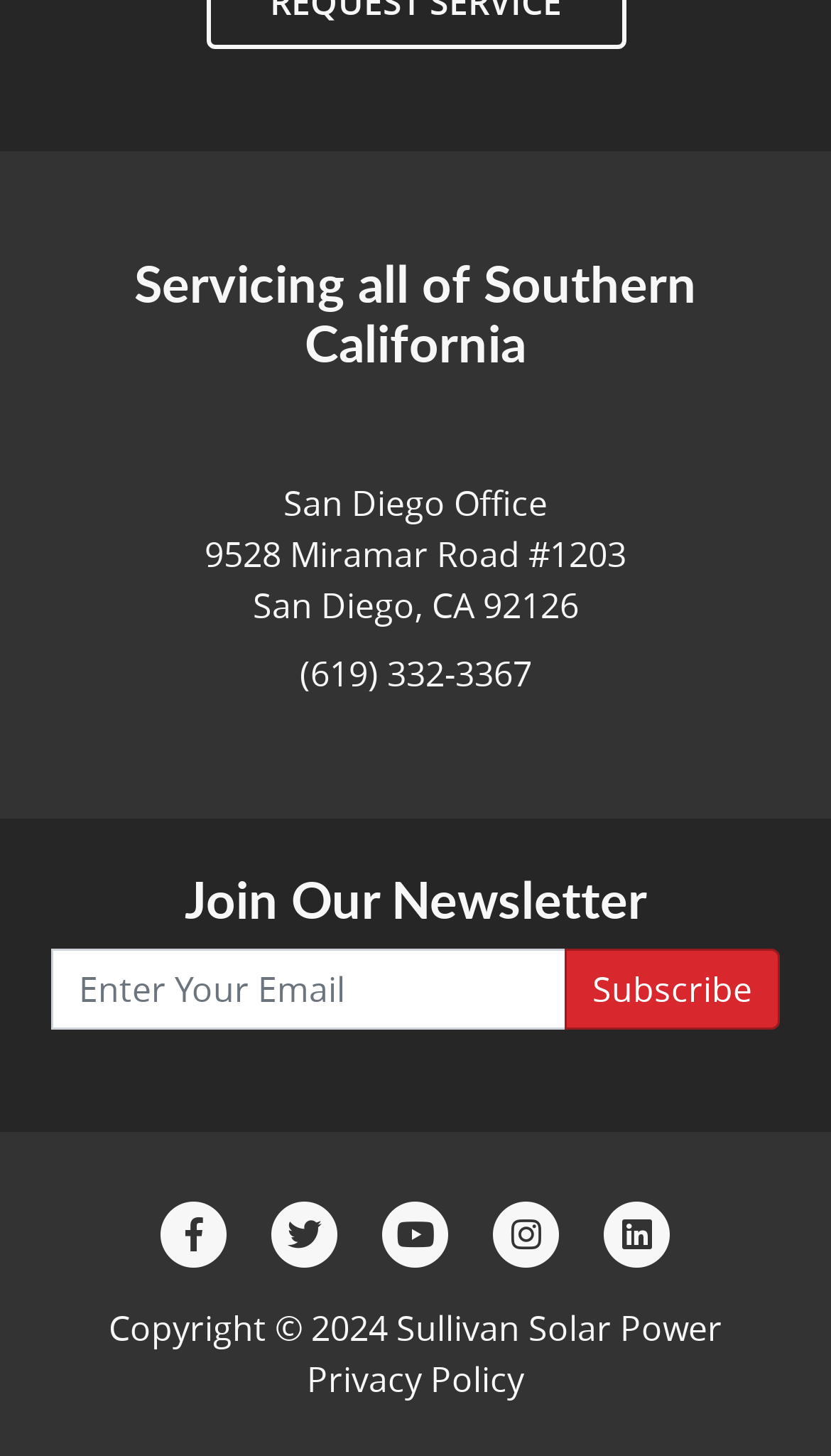Show the bounding box coordinates for the HTML element as described: "aria-label="Twitter"".

[0.305, 0.829, 0.438, 0.861]